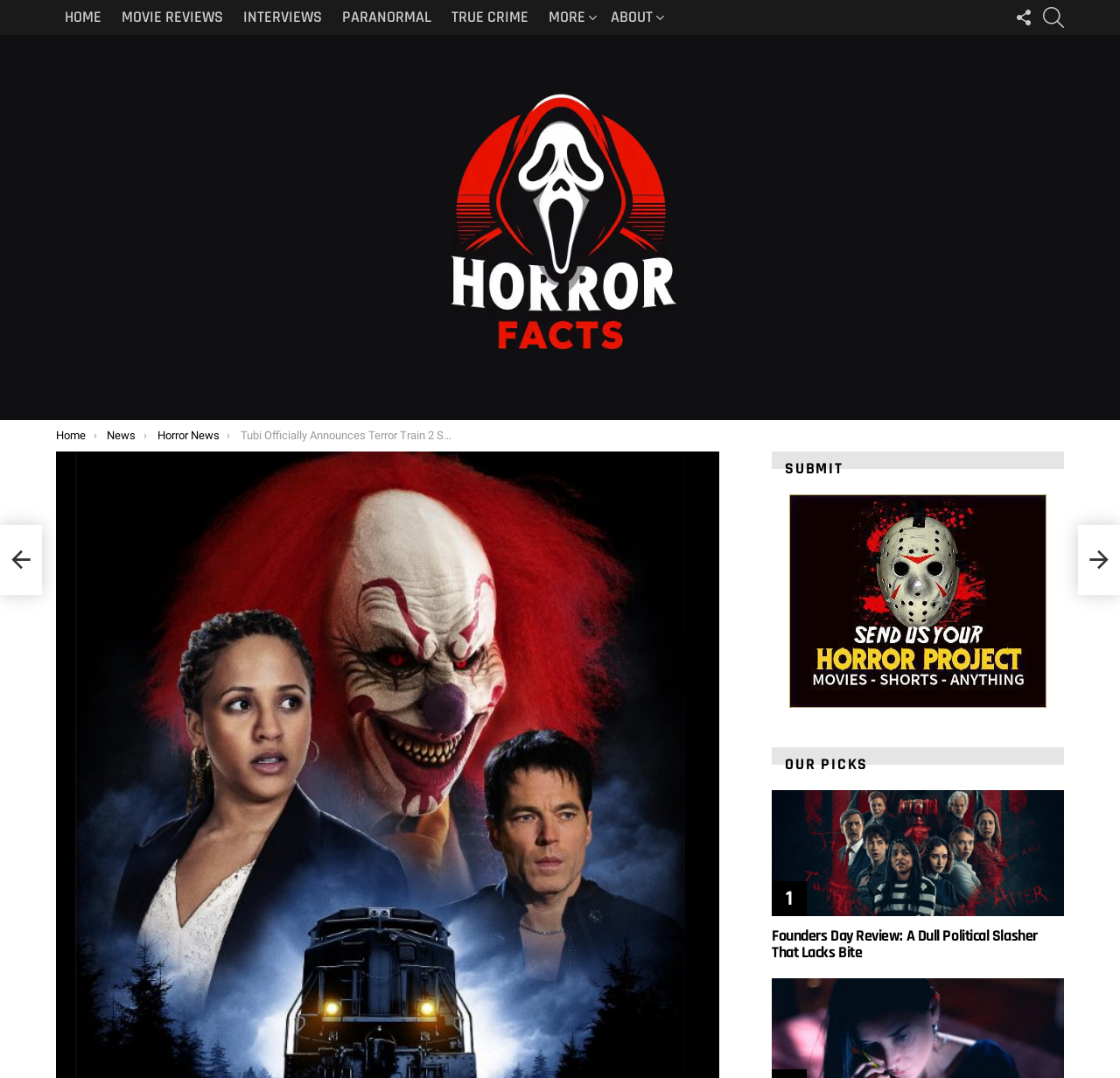What is the name of the website?
Can you provide an in-depth and detailed response to the question?

I determined the name of the website by looking at the link 'Horror Facts' with the bounding box coordinates [0.344, 0.049, 0.656, 0.373] and the image with the same name, which suggests that it is the logo of the website.